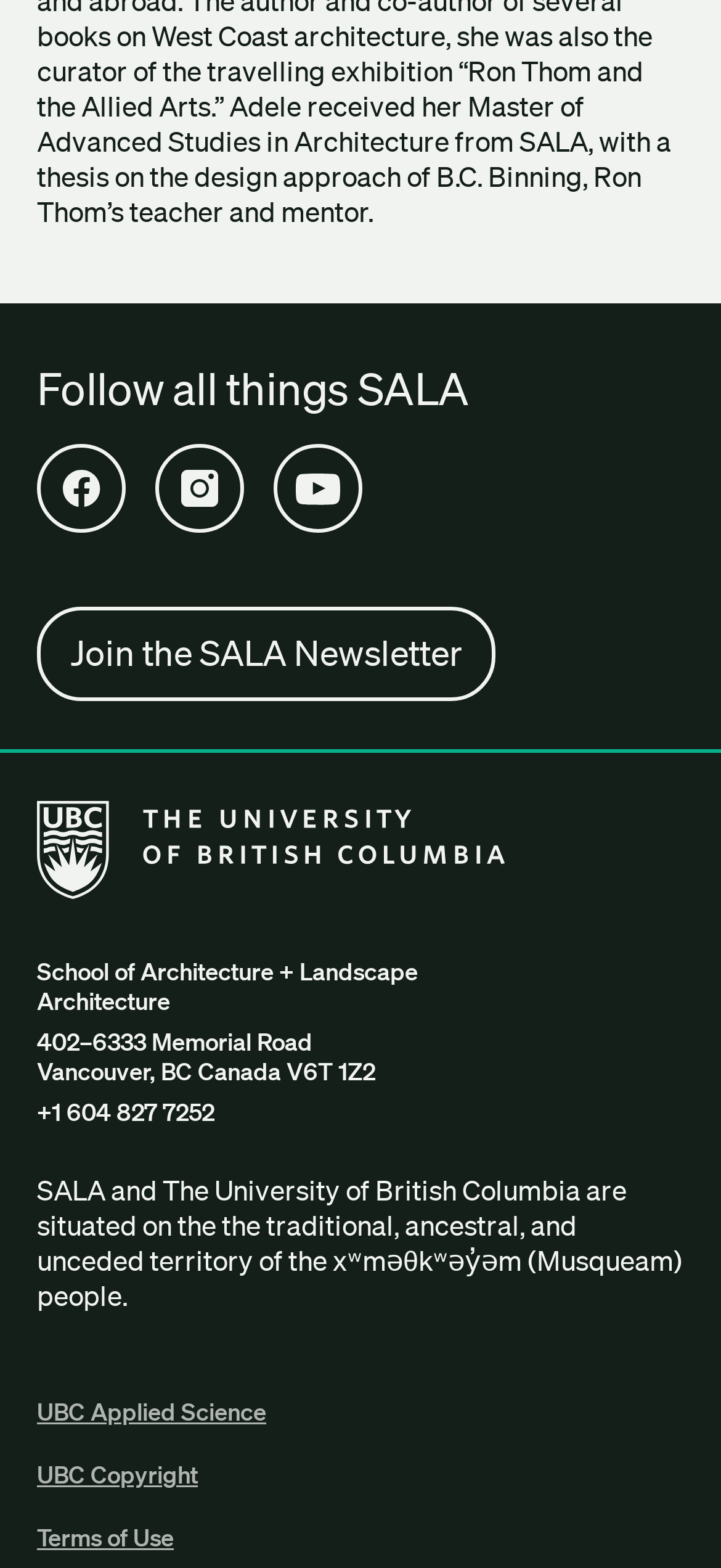What is the address of SALA?
Respond with a short answer, either a single word or a phrase, based on the image.

402–6333 Memorial Road, Vancouver, BC Canada V6T 1Z2